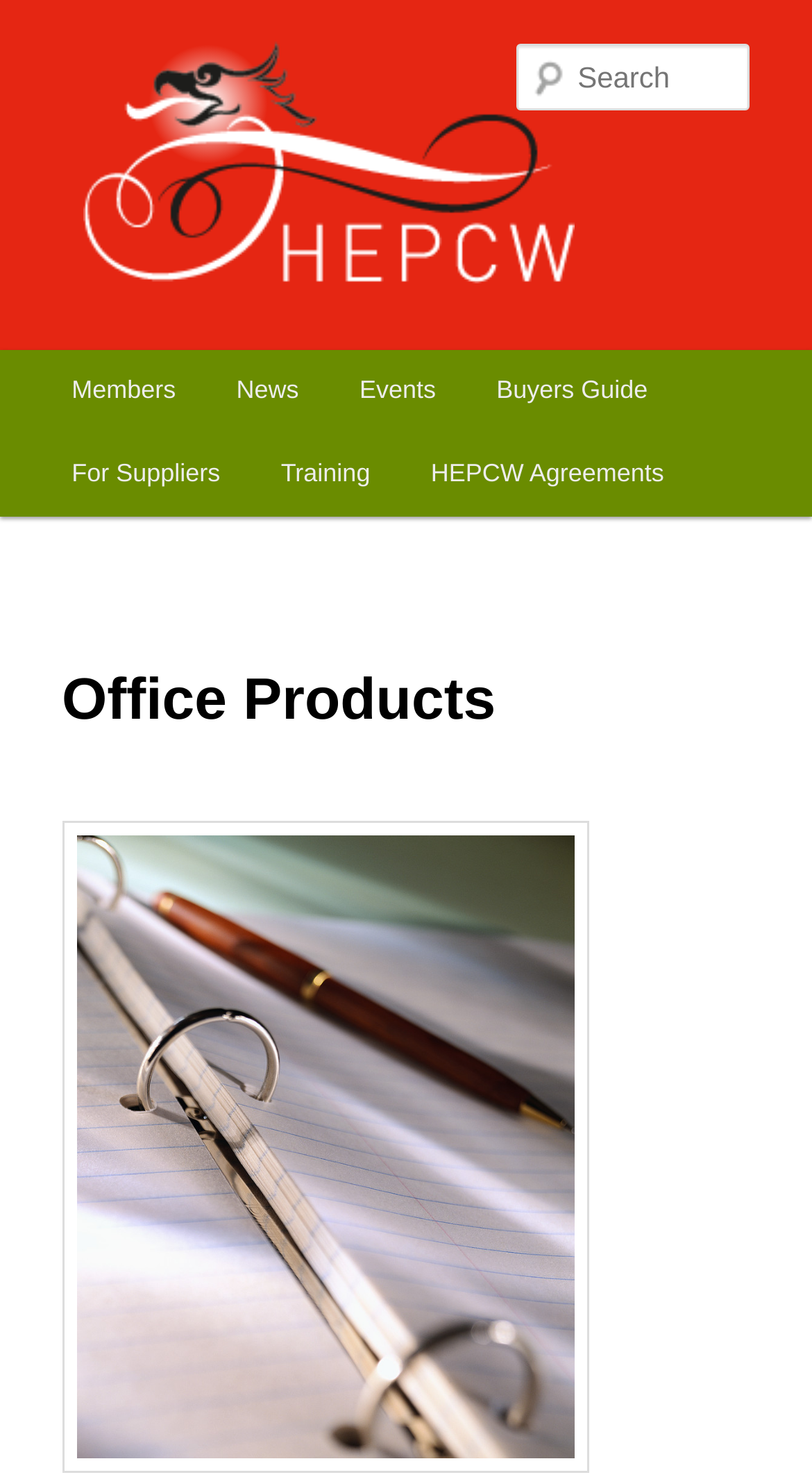Analyze the image and give a detailed response to the question:
What type of products are featured on this page?

The type of products featured on this page can be determined from the heading element 'Office Products' which is a child of the header element, and also from the image element 'Pen on Notepaper in Ring Binder' which suggests that office products are being showcased.